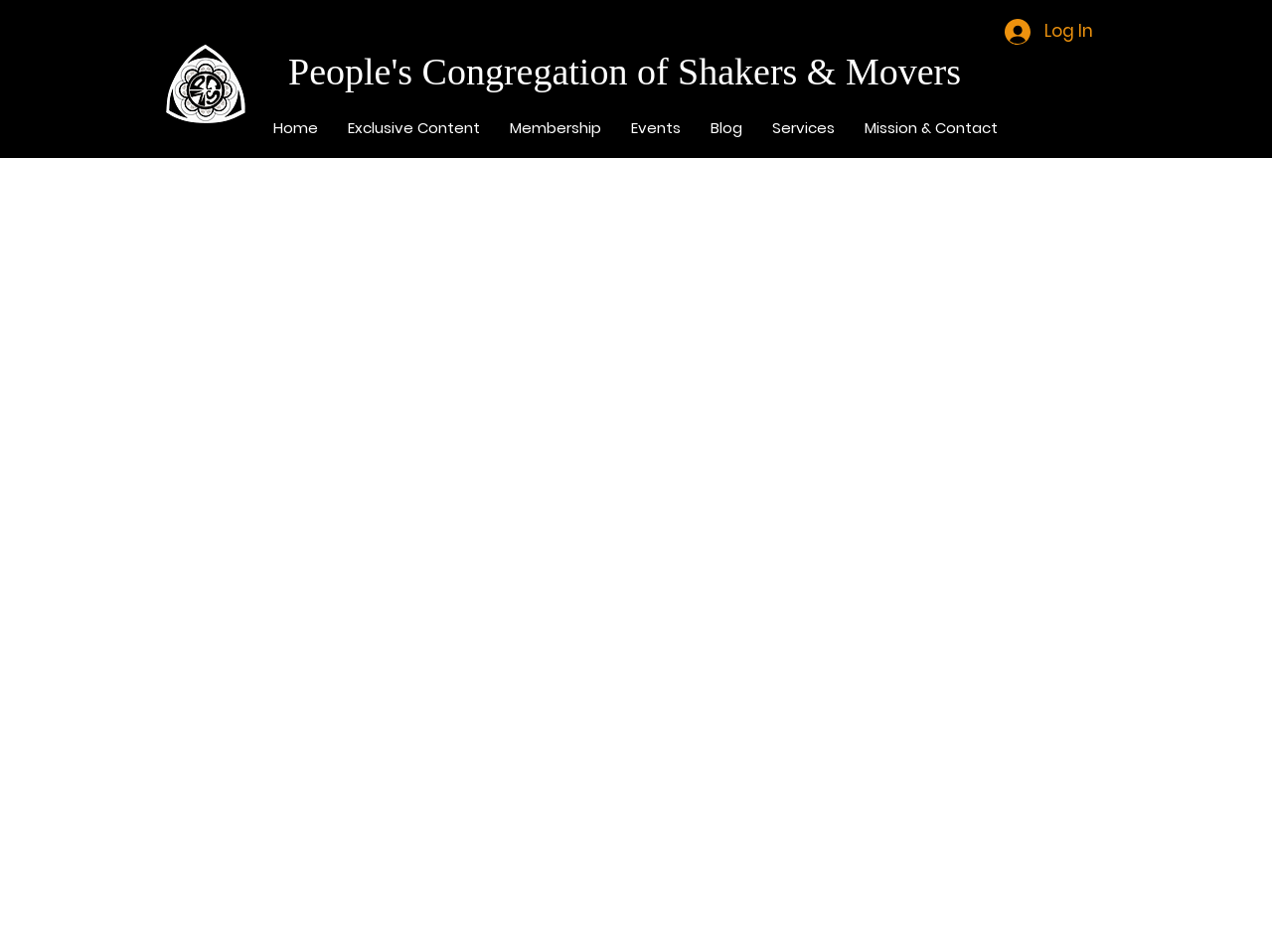Please specify the bounding box coordinates of the element that should be clicked to execute the given instruction: 'Click the Log In button'. Ensure the coordinates are four float numbers between 0 and 1, expressed as [left, top, right, bottom].

[0.779, 0.013, 0.87, 0.053]